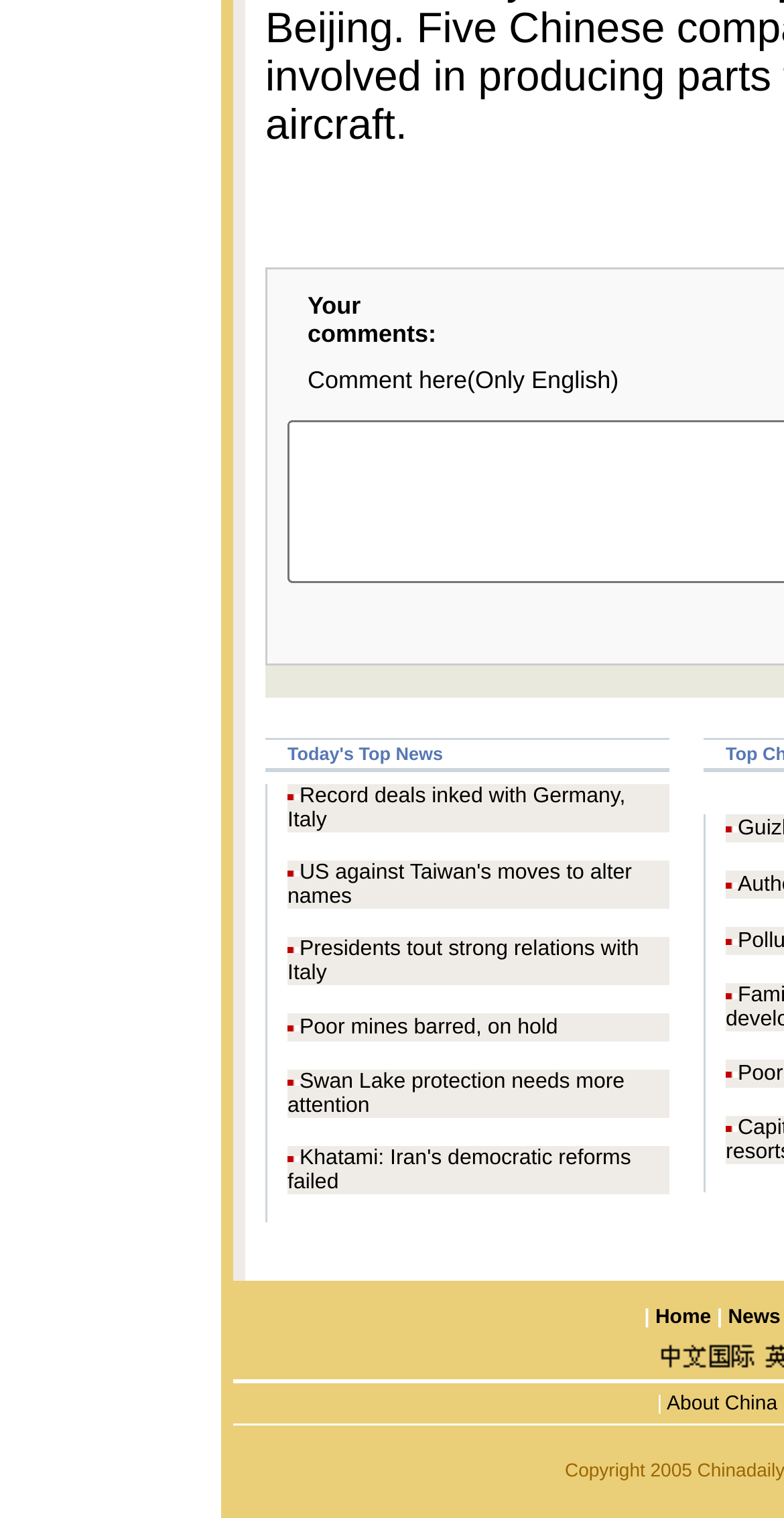Refer to the image and provide an in-depth answer to the question:
What is the topic of the first news article?

I looked at the first news article title and it says 'Record deals inked with Germany, Italy', so the topic is about record deals.